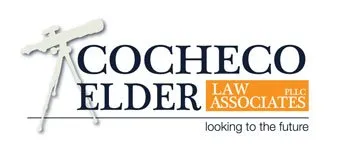Please provide a comprehensive answer to the question based on the screenshot: What is emphasized in bold lettering?

The word 'ELDER' is emphasized in bold lettering to highlight the firm's focus on elder law services, which is a key part of their estate planning and elder law services.